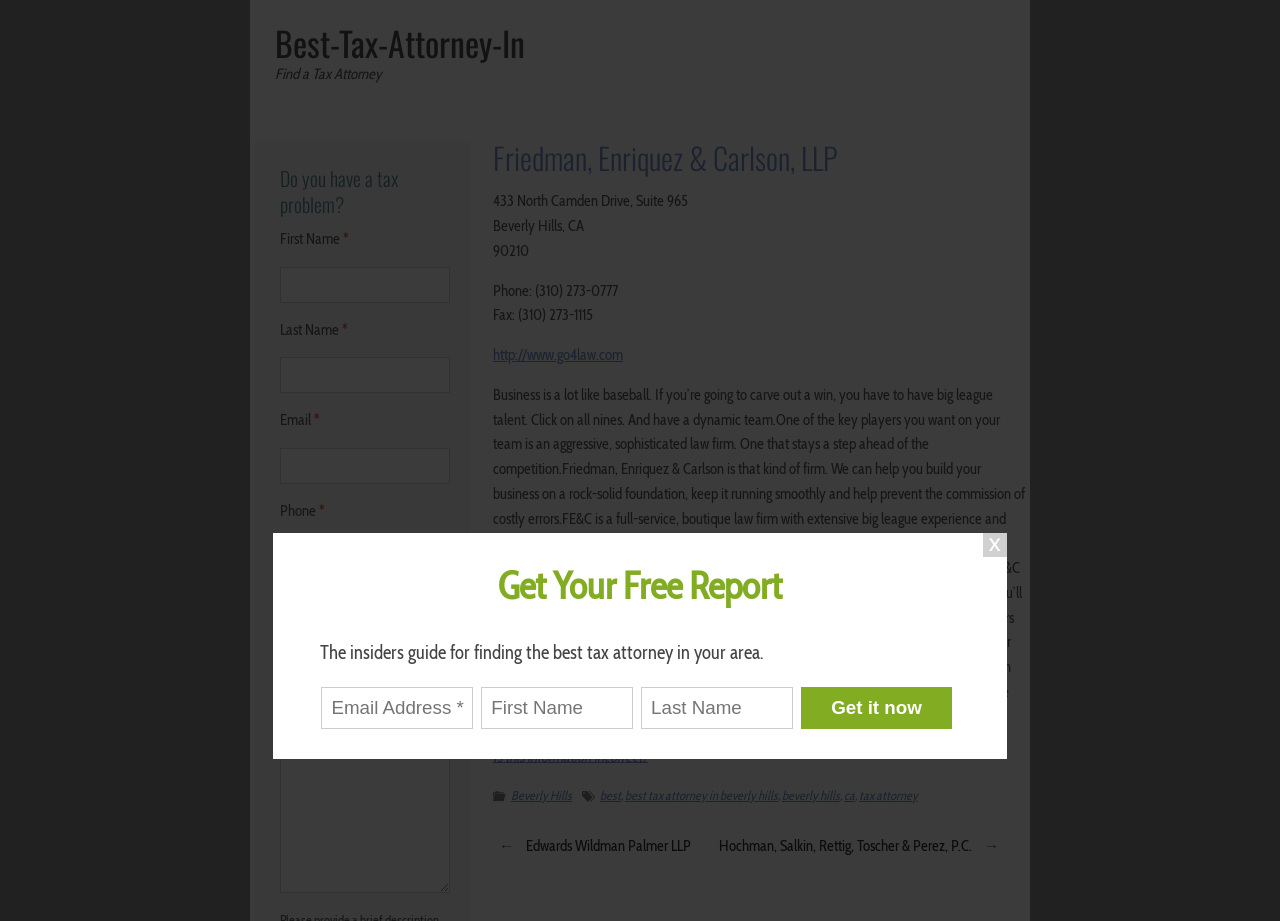Determine the bounding box coordinates for the area you should click to complete the following instruction: "Find a Tax Attorney".

[0.215, 0.071, 0.298, 0.09]